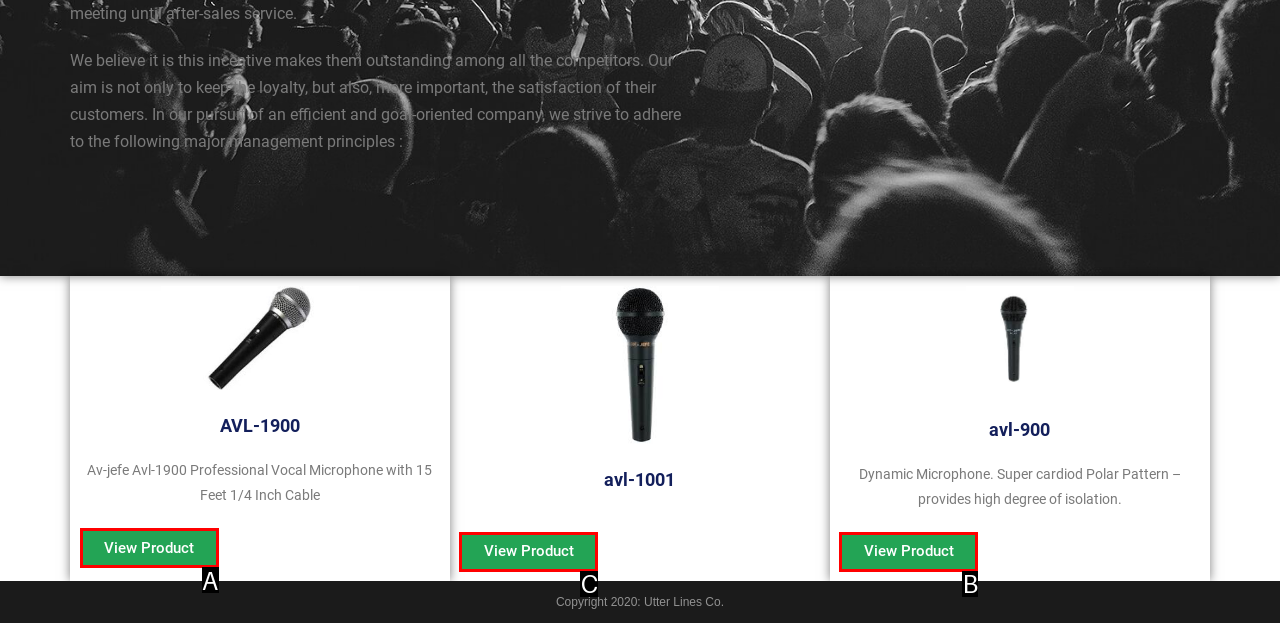Tell me which one HTML element best matches the description: View Product Answer with the option's letter from the given choices directly.

C